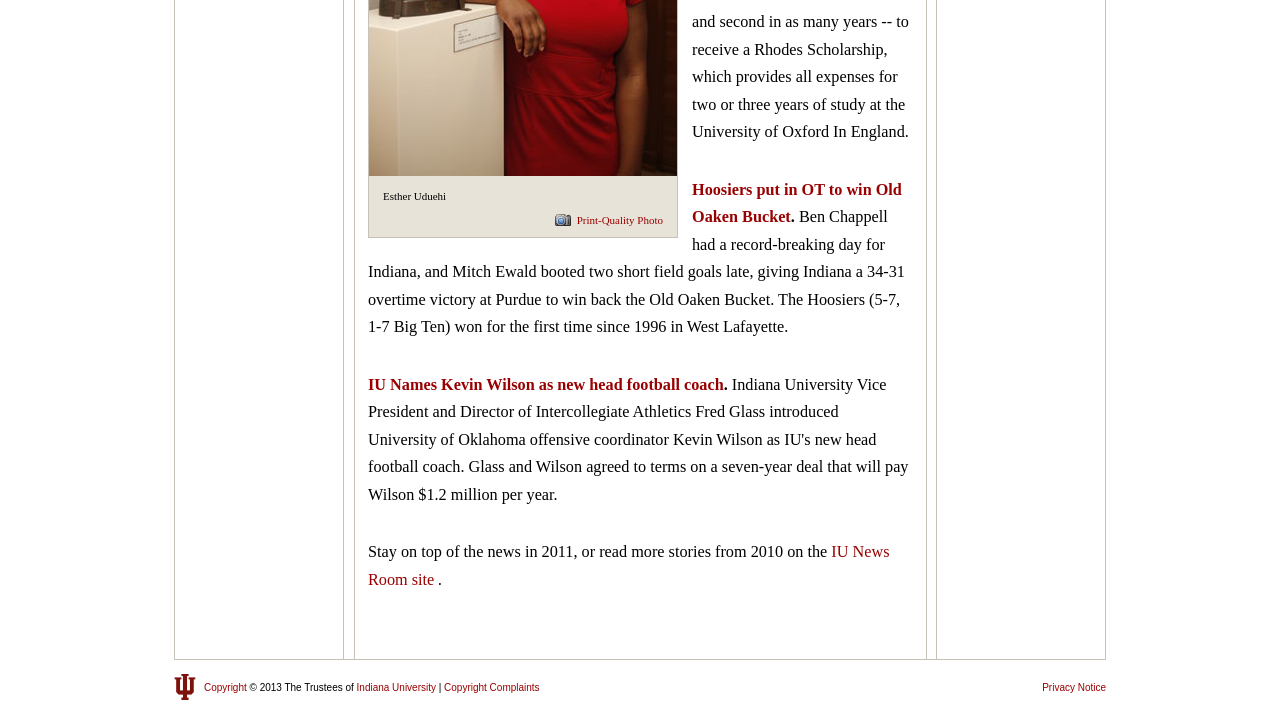Respond with a single word or phrase to the following question:
Who is the author of the article?

Not specified